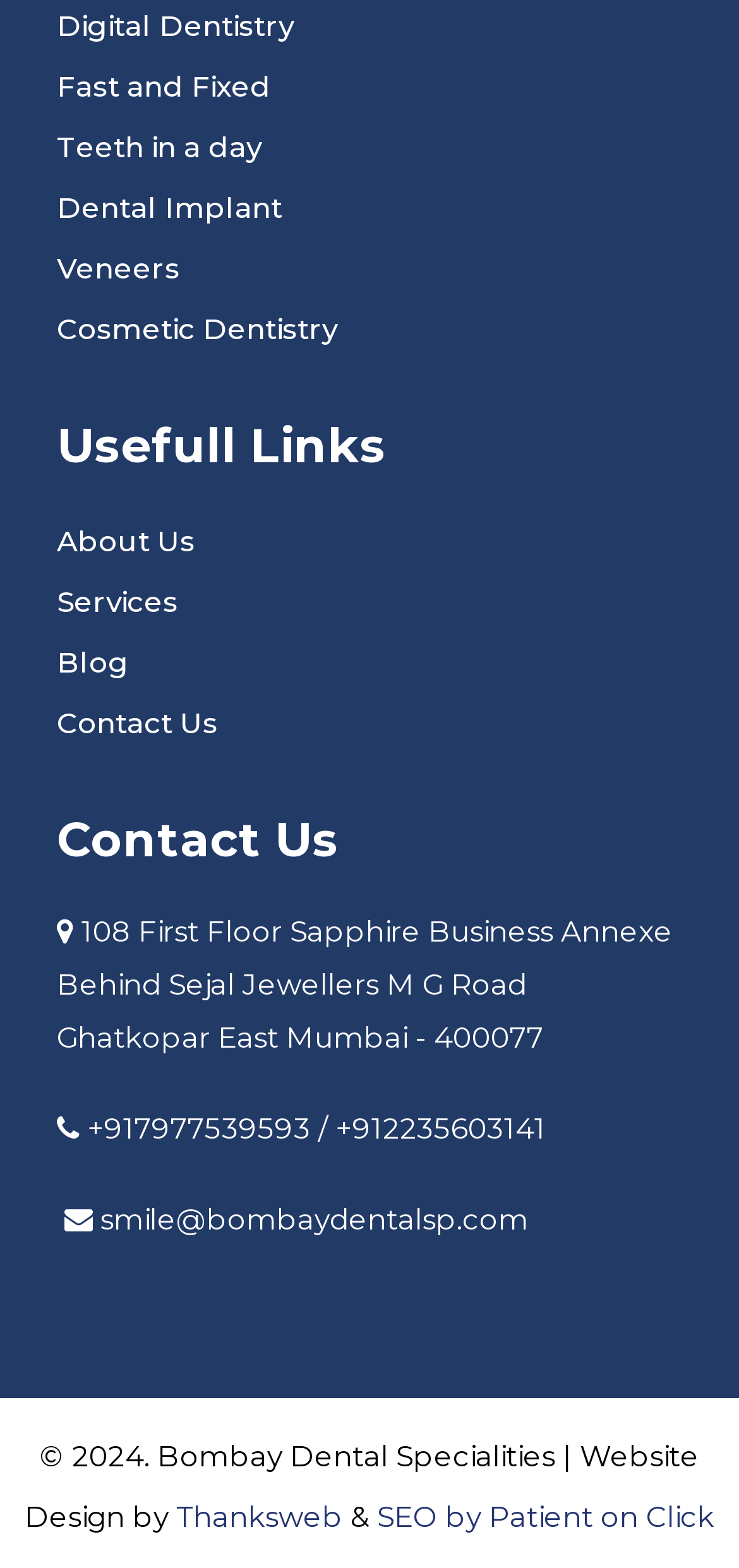Please determine the bounding box coordinates of the area that needs to be clicked to complete this task: 'Visit About Us page'. The coordinates must be four float numbers between 0 and 1, formatted as [left, top, right, bottom].

[0.077, 0.334, 0.264, 0.357]